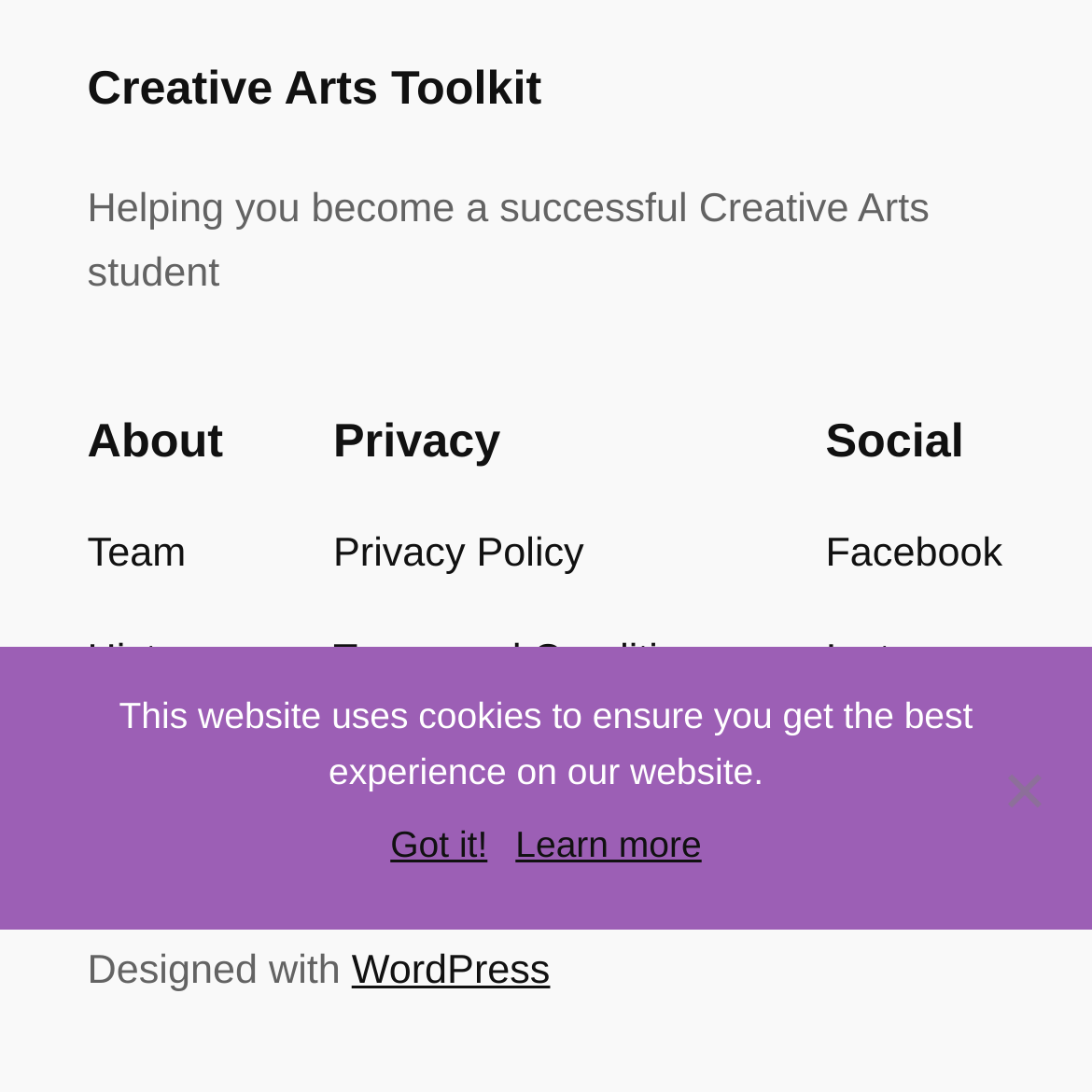Determine the bounding box for the described HTML element: "Got it!". Ensure the coordinates are four float numbers between 0 and 1 in the format [left, top, right, bottom].

[0.357, 0.749, 0.446, 0.8]